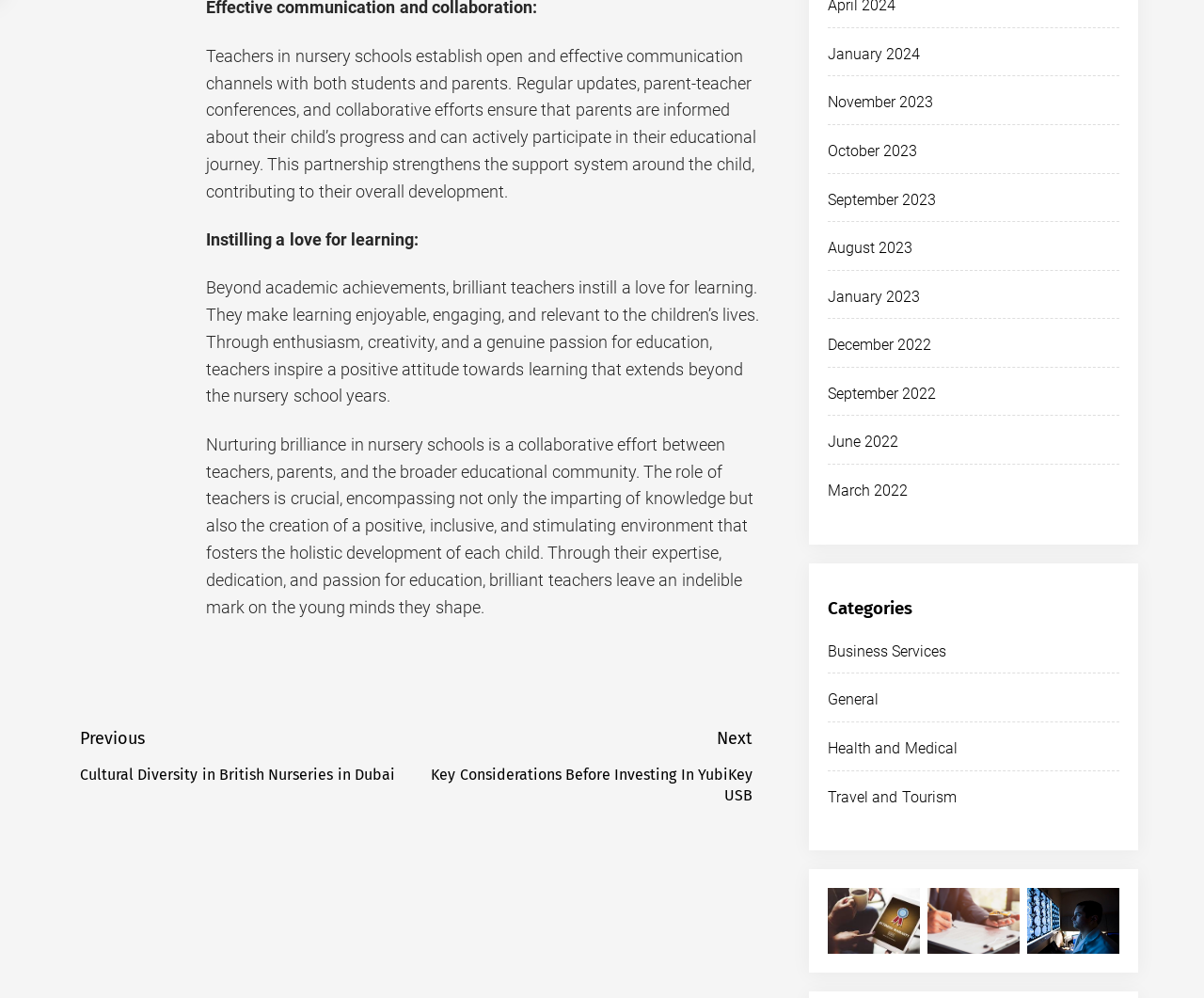Pinpoint the bounding box coordinates of the clickable area needed to execute the instruction: "Click on the 'The Role Of Teachers In Nursery Schools' article". The coordinates should be specified as four float numbers between 0 and 1, i.e., [left, top, right, bottom].

[0.812, 0.02, 0.931, 0.054]